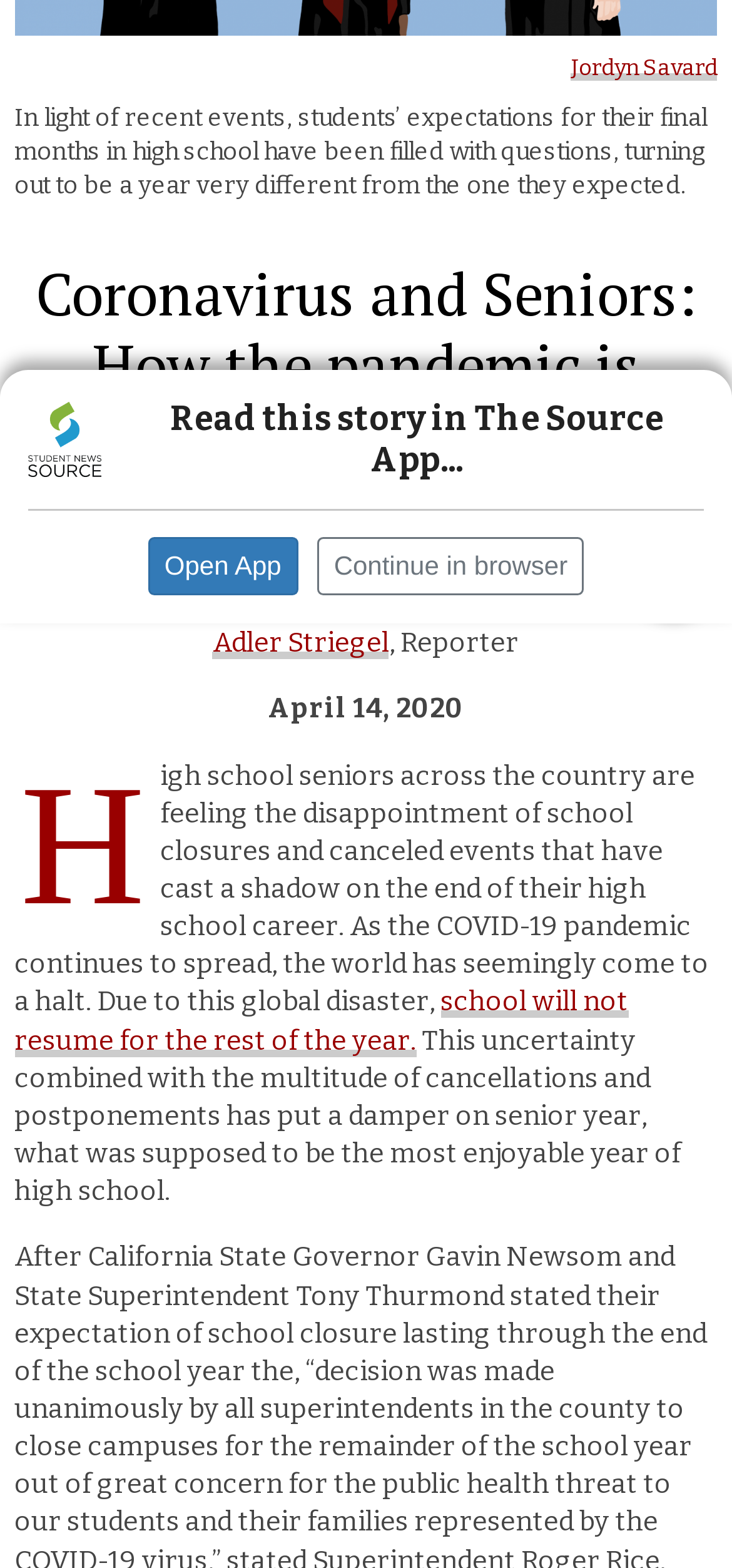Determine the bounding box coordinates for the UI element matching this description: "Jordyn Savard".

[0.78, 0.035, 0.98, 0.051]